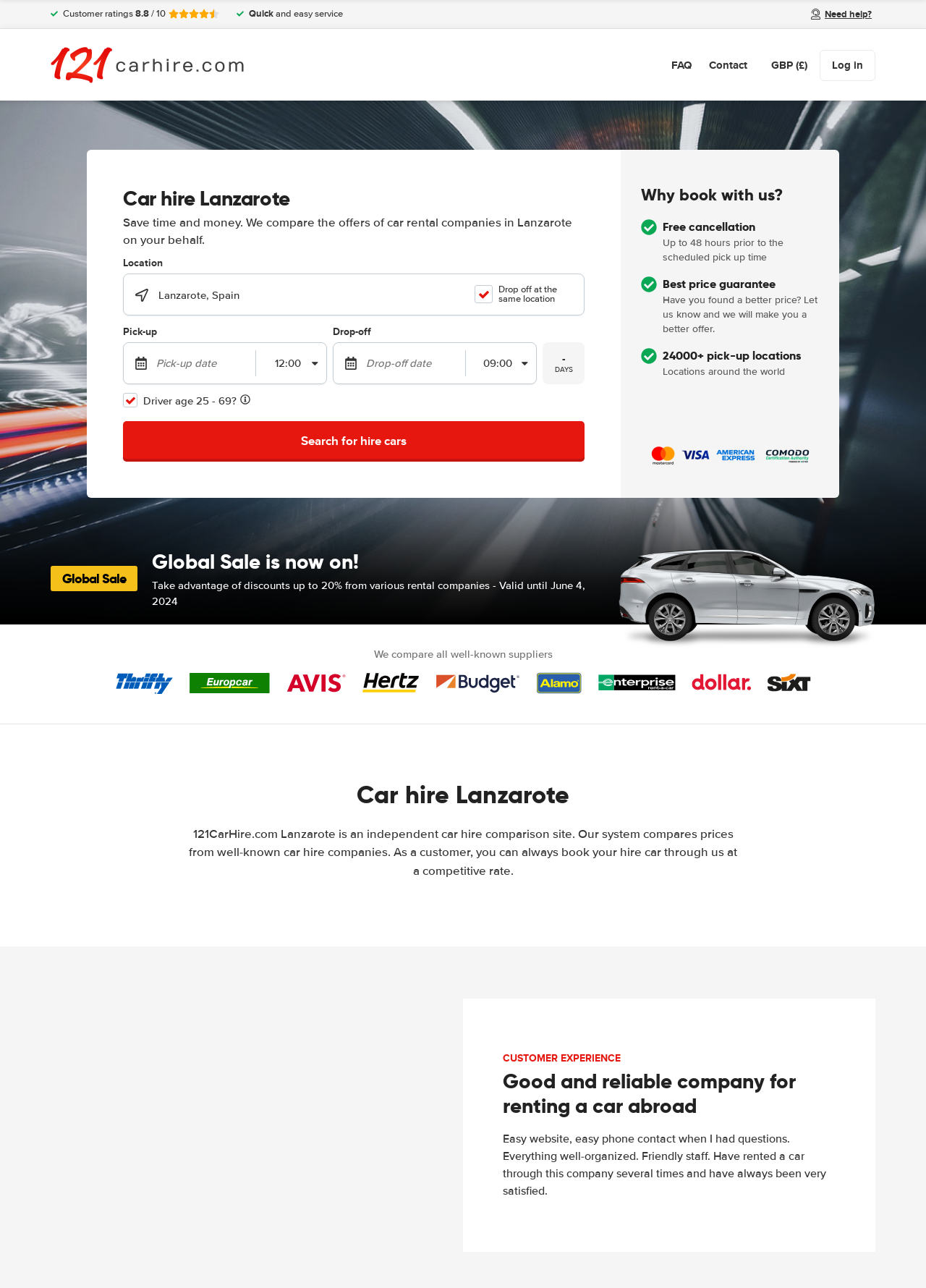Locate the bounding box coordinates of the element that should be clicked to execute the following instruction: "Select pick-up date".

[0.134, 0.266, 0.276, 0.298]